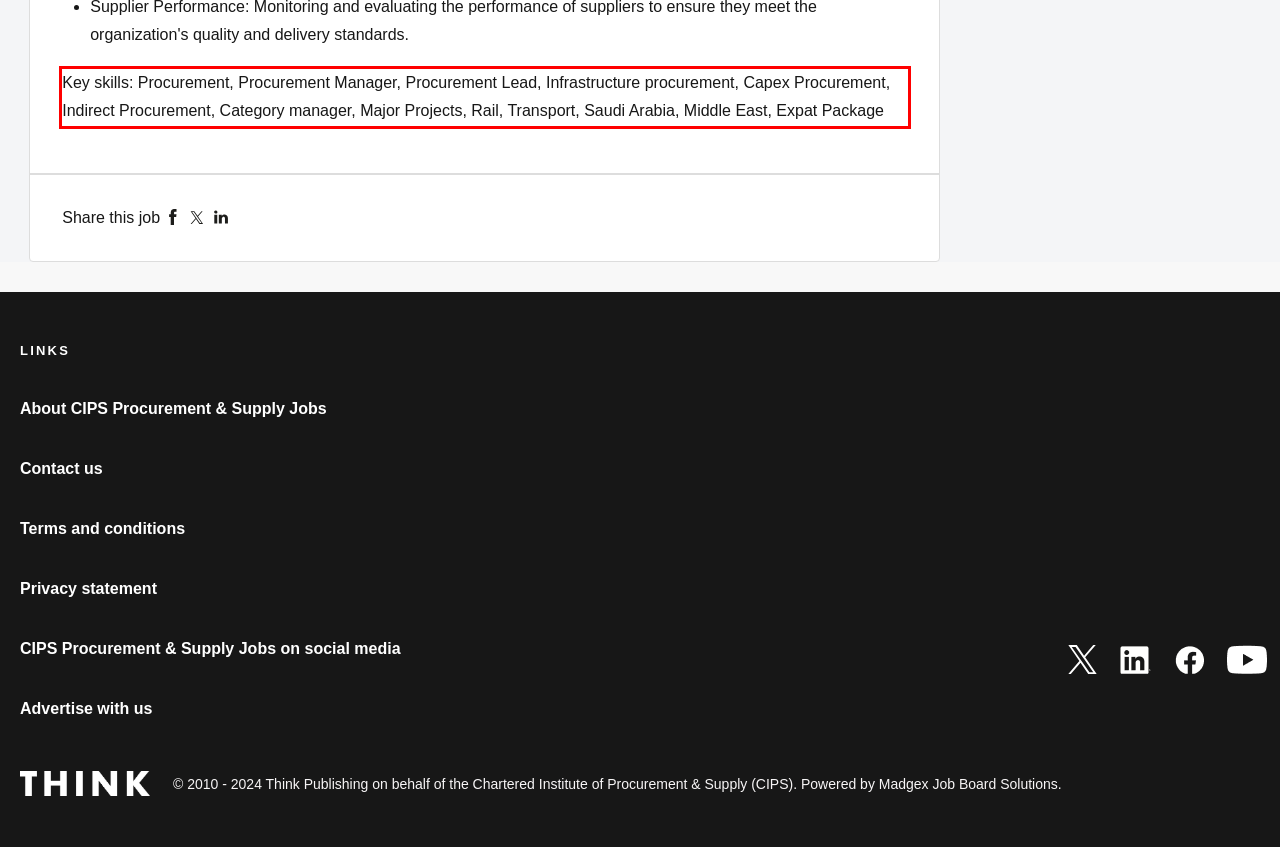Please examine the webpage screenshot and extract the text within the red bounding box using OCR.

Key skills: Procurement, Procurement Manager, Procurement Lead, Infrastructure procurement, Capex Procurement, Indirect Procurement, Category manager, Major Projects, Rail, Transport, Saudi Arabia, Middle East, Expat Package